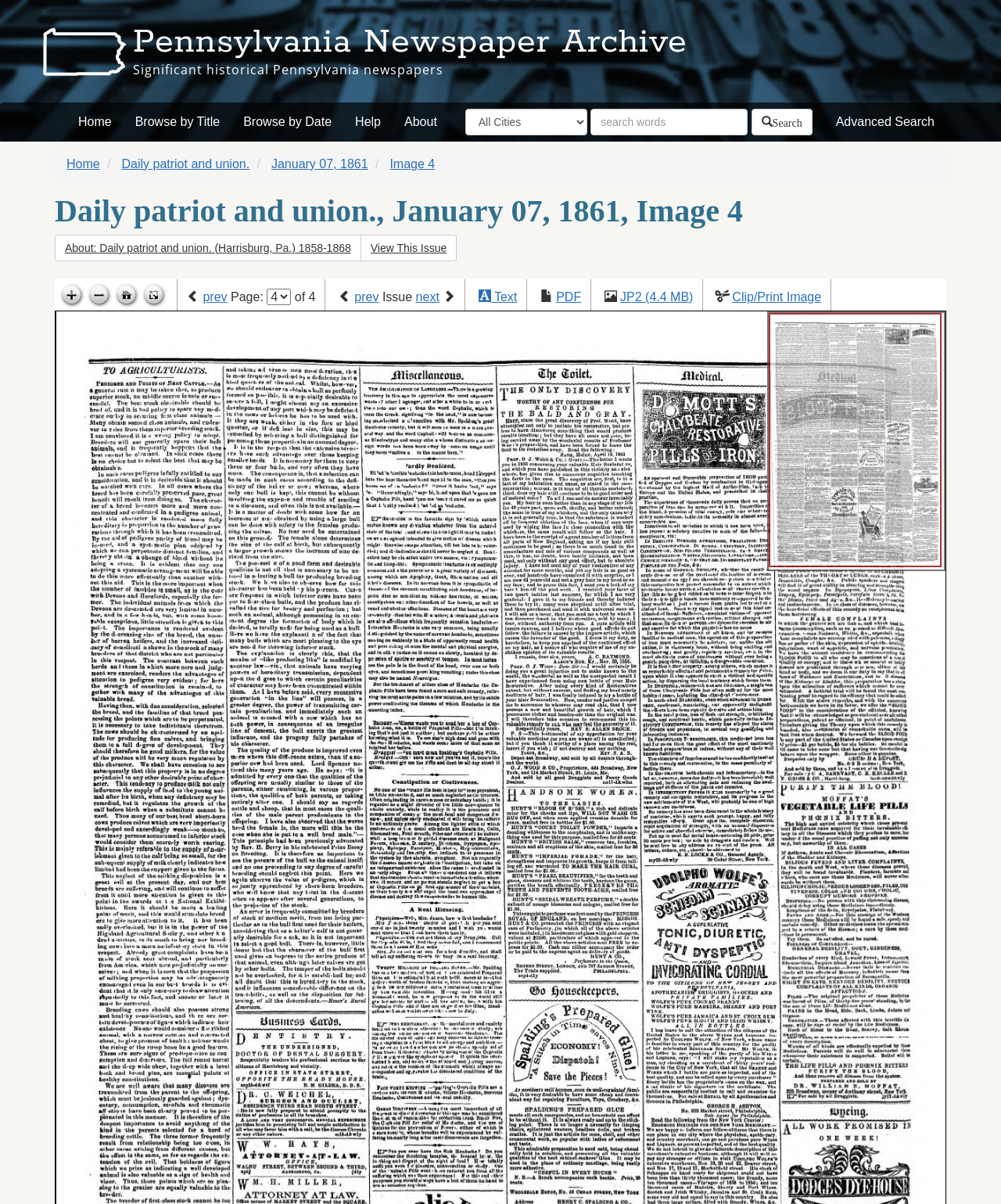For the given element description Image 4, determine the bounding box coordinates of the UI element. The coordinates should follow the format (top-left x, top-left y, bottom-right x, bottom-right y) and be within the range of 0 to 1.

[0.389, 0.131, 0.435, 0.142]